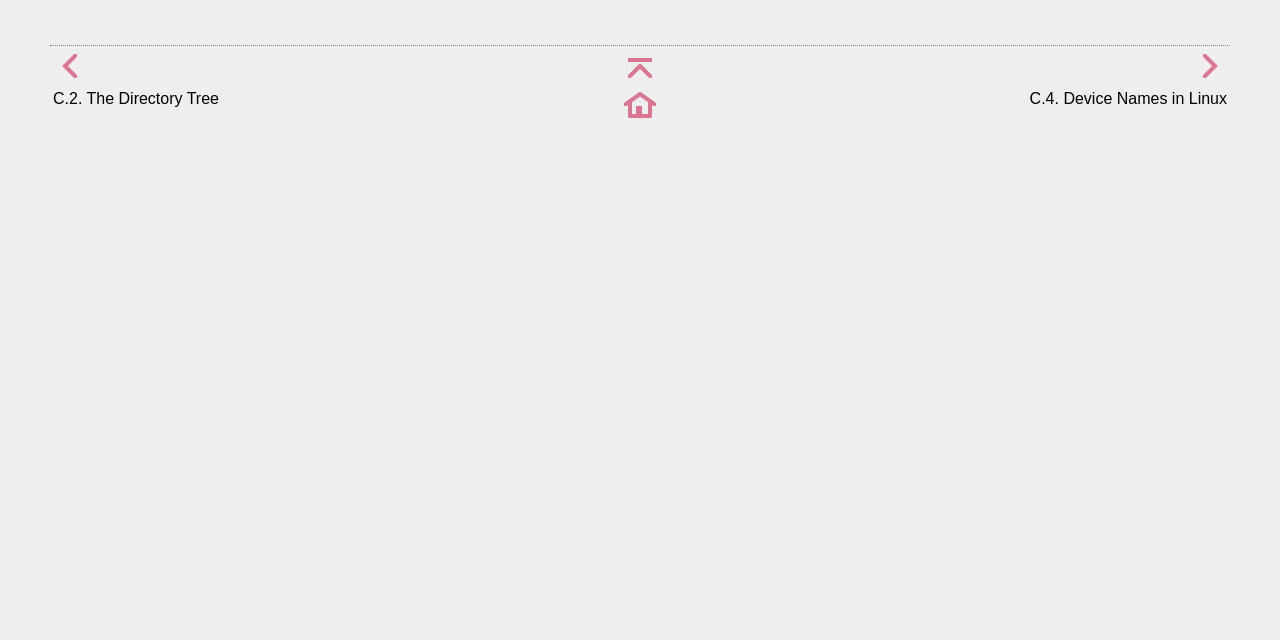Determine the bounding box coordinates in the format (top-left x, top-left y, bottom-right x, bottom-right y). Ensure all values are floating point numbers between 0 and 1. Identify the bounding box of the UI element described by: alt="Up"

[0.487, 0.109, 0.512, 0.135]